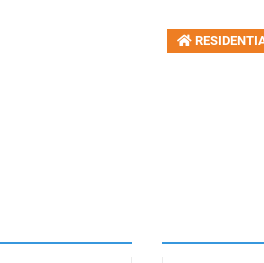Detail everything you observe in the image.

The image showcases a property listed for sale at 39 Rivendale Drive in Beaver Bank, NS, represented by Candice Blaney, a Realtor at RE/MAX NOVA. The focal point of the image is a beautiful residence that is featured prominently as part of the listings. Accompanying details include the MLS® number 202409902, which identifies this residential property for potential buyers. The listing highlights an attractive list price of $629,900, with additional context suggesting the listing was updated on May 9, 2024. The overall presentation is designed to attract prospective buyers, underscored by branding elements that emphasize the professionalism and local expertise of the realtor.